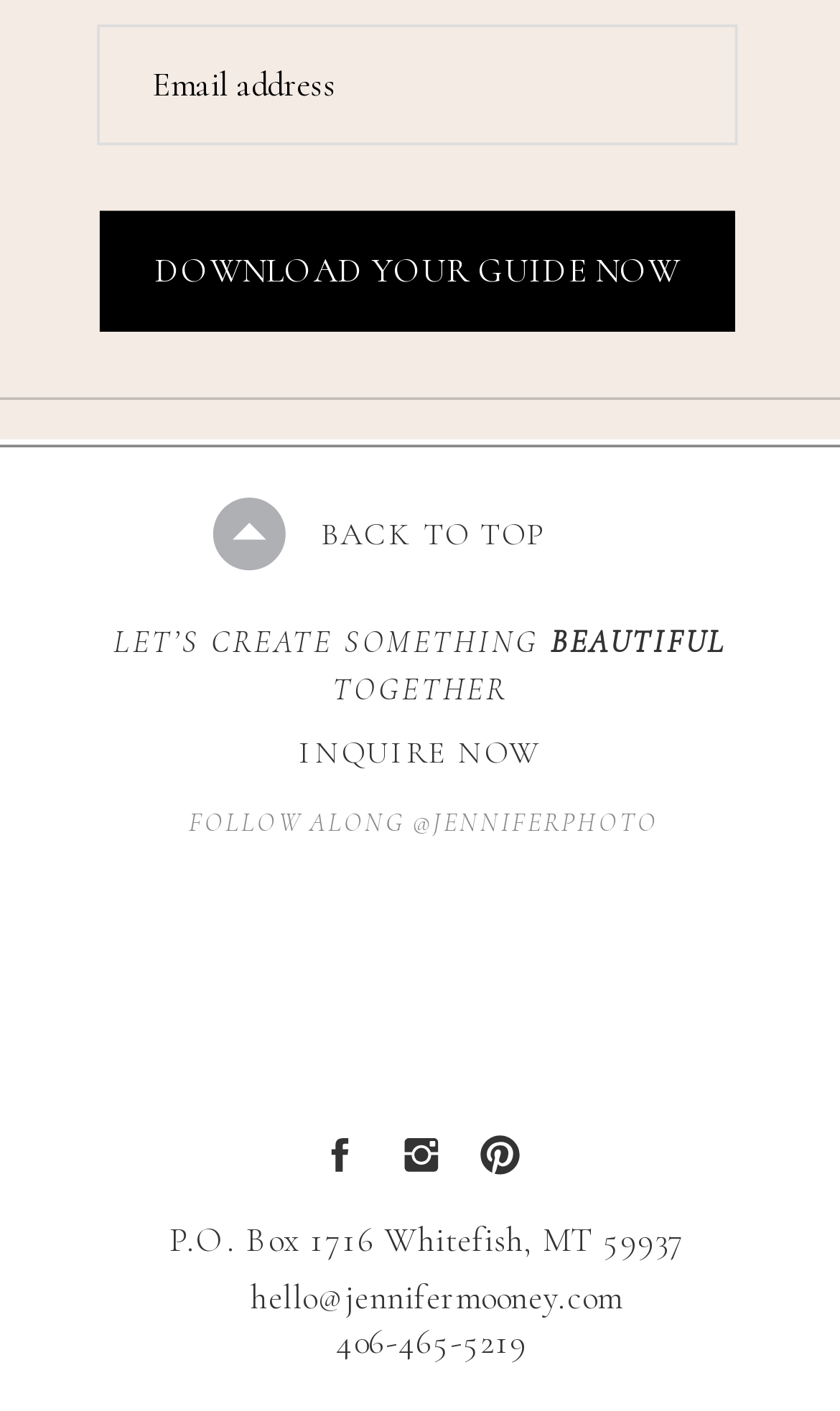Pinpoint the bounding box coordinates of the area that must be clicked to complete this instruction: "Inquire now".

[0.066, 0.516, 0.934, 0.557]